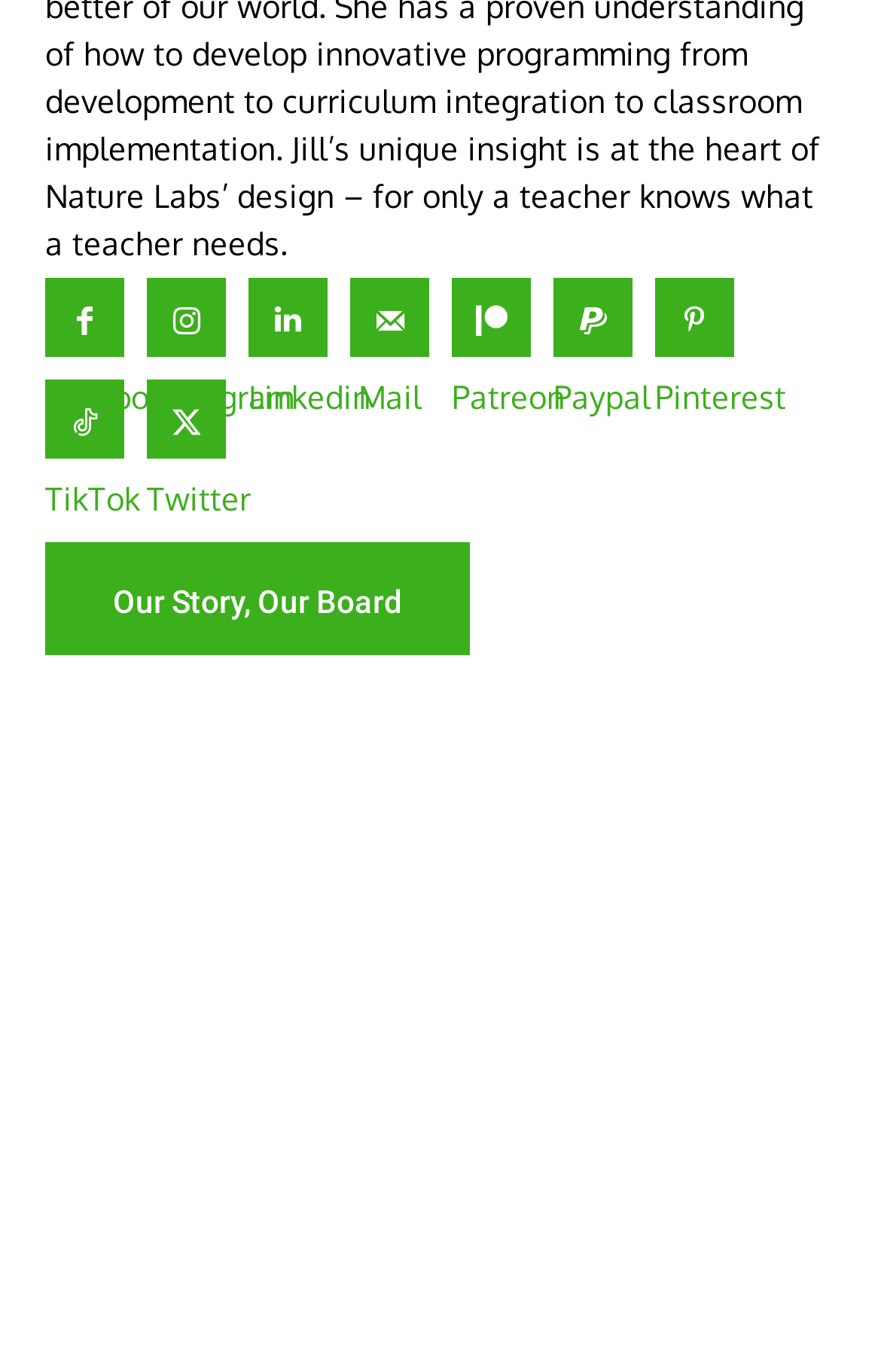Provide your answer in a single word or phrase: 
What is the second section of links about?

Our Story, Our Board